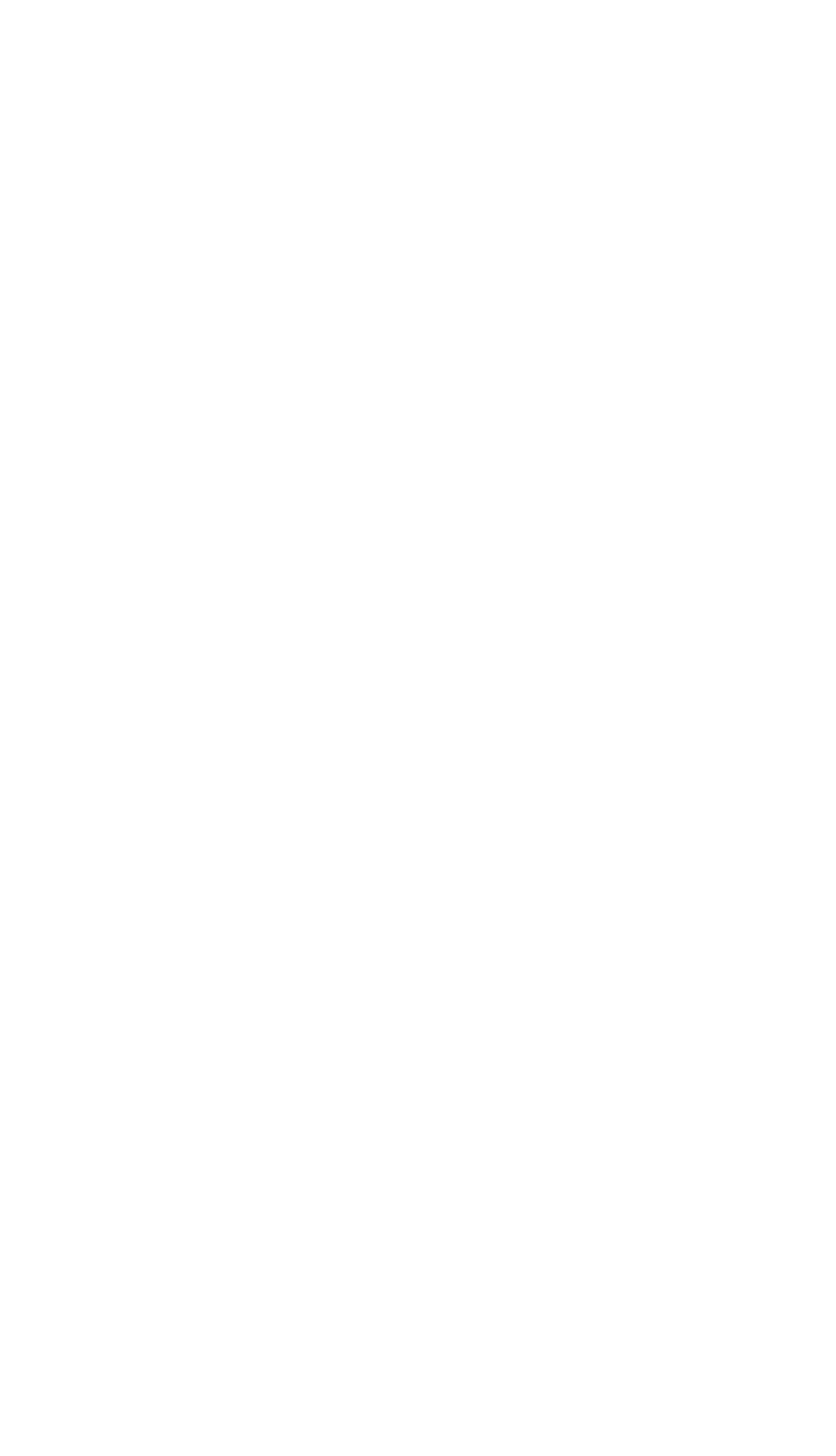Identify the bounding box coordinates of the region that needs to be clicked to carry out this instruction: "View ski news". Provide these coordinates as four float numbers ranging from 0 to 1, i.e., [left, top, right, bottom].

[0.077, 0.489, 0.854, 0.551]